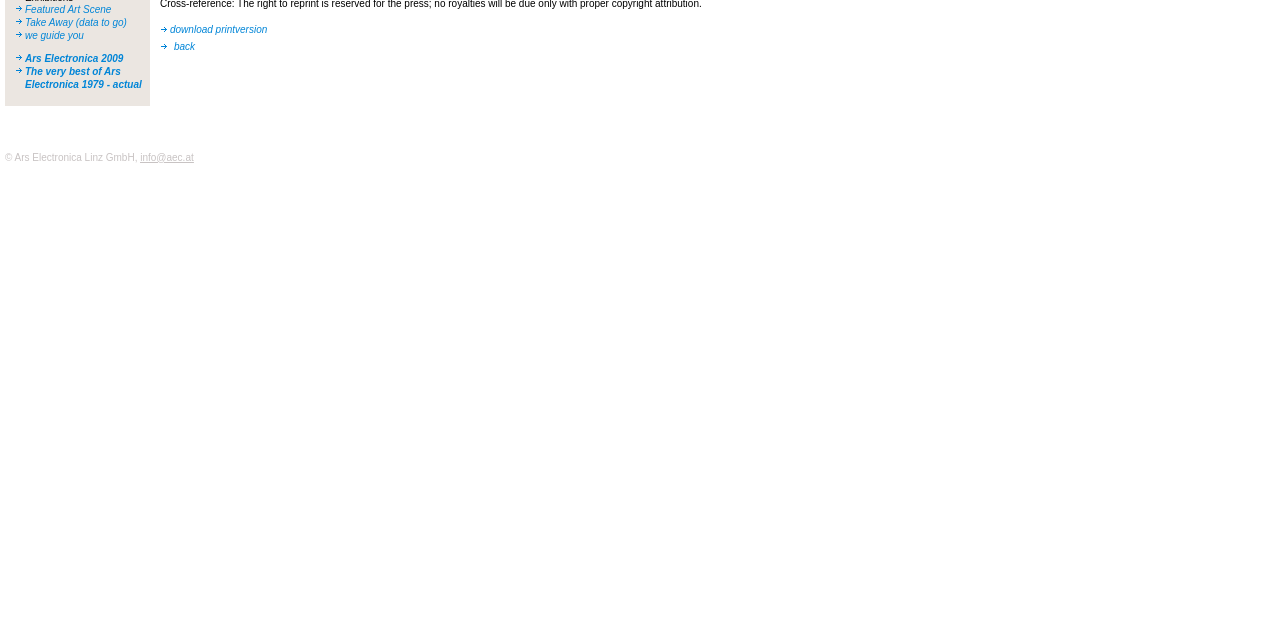Based on the element description: "title="DMCA"", identify the UI element and provide its bounding box coordinates. Use four float numbers between 0 and 1, [left, top, right, bottom].

None